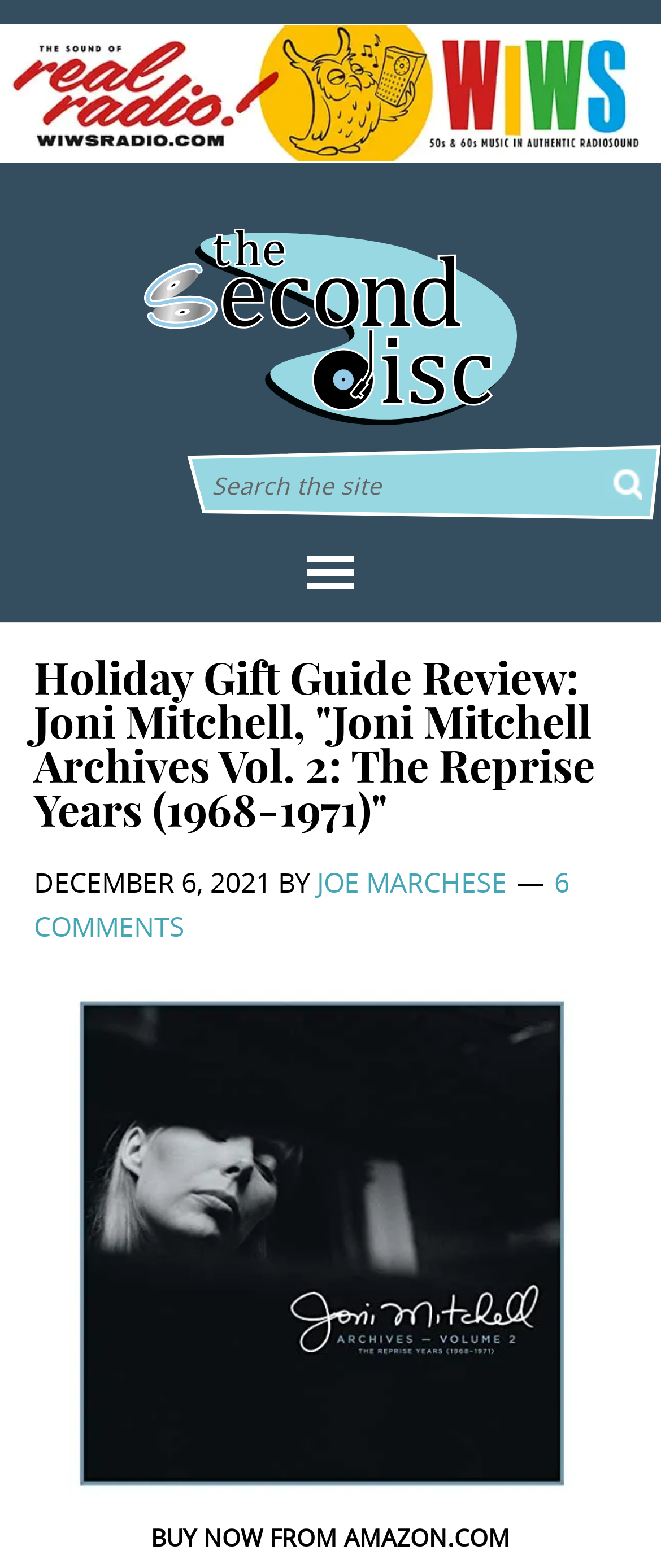What is the date of the article?
Answer the question with as much detail as possible.

The date of the article is mentioned in the time element, which is 'DECEMBER 6, 2021', as indicated by the StaticText element with the text 'DECEMBER 6, 2021'.